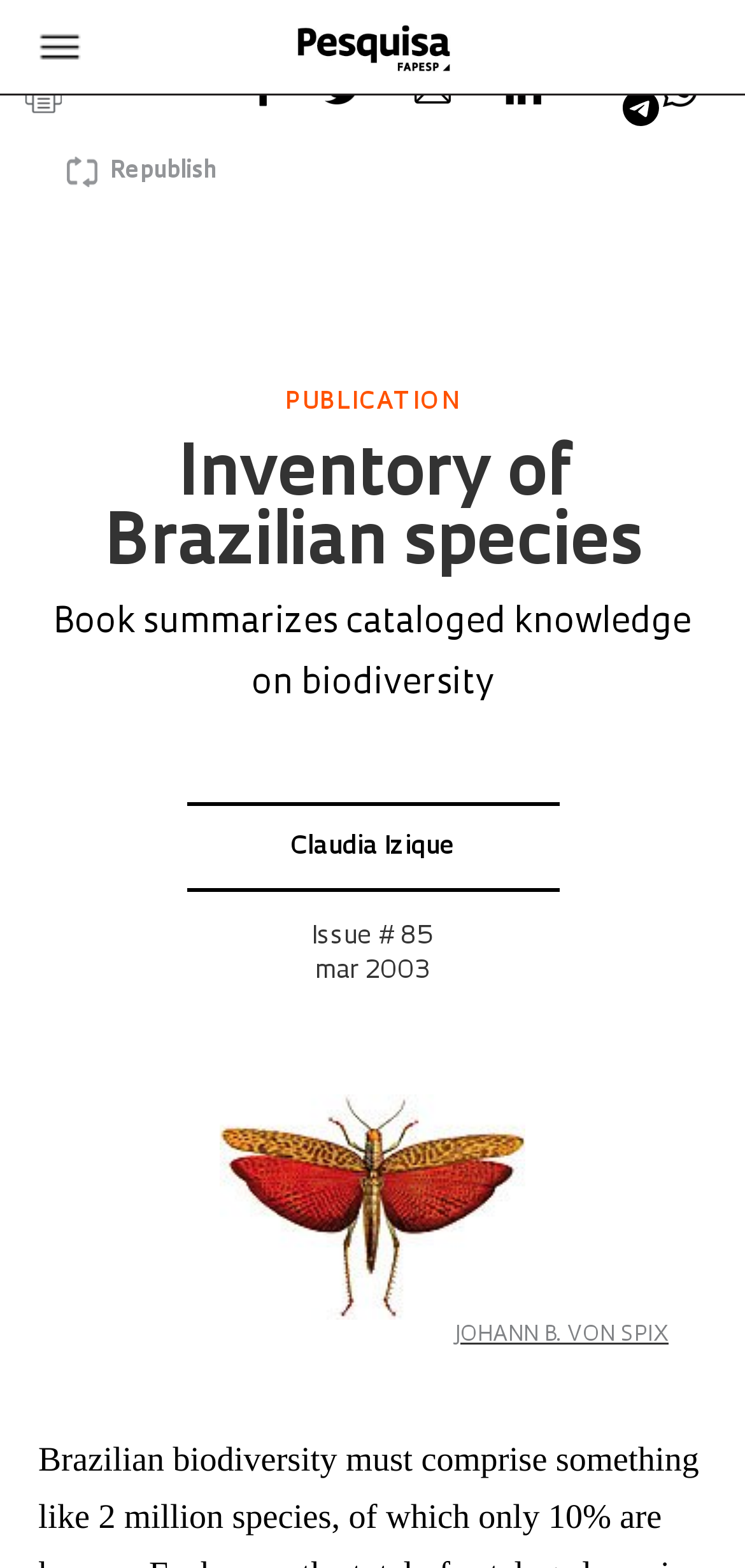Please identify the bounding box coordinates of the element that needs to be clicked to execute the following command: "View the article by Claudia Izique". Provide the bounding box using four float numbers between 0 and 1, formatted as [left, top, right, bottom].

[0.39, 0.532, 0.61, 0.548]